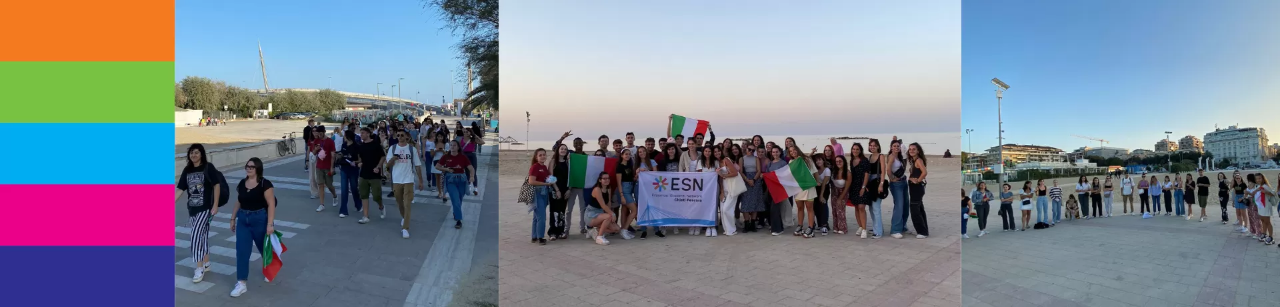What is the purpose of the 'City Tour Challenge' event?
Please use the image to provide an in-depth answer to the question.

The caption explains that the event is part of the activities designed to introduce students to the local culture, aiming to create memorable experiences and foster connections among newcomers.